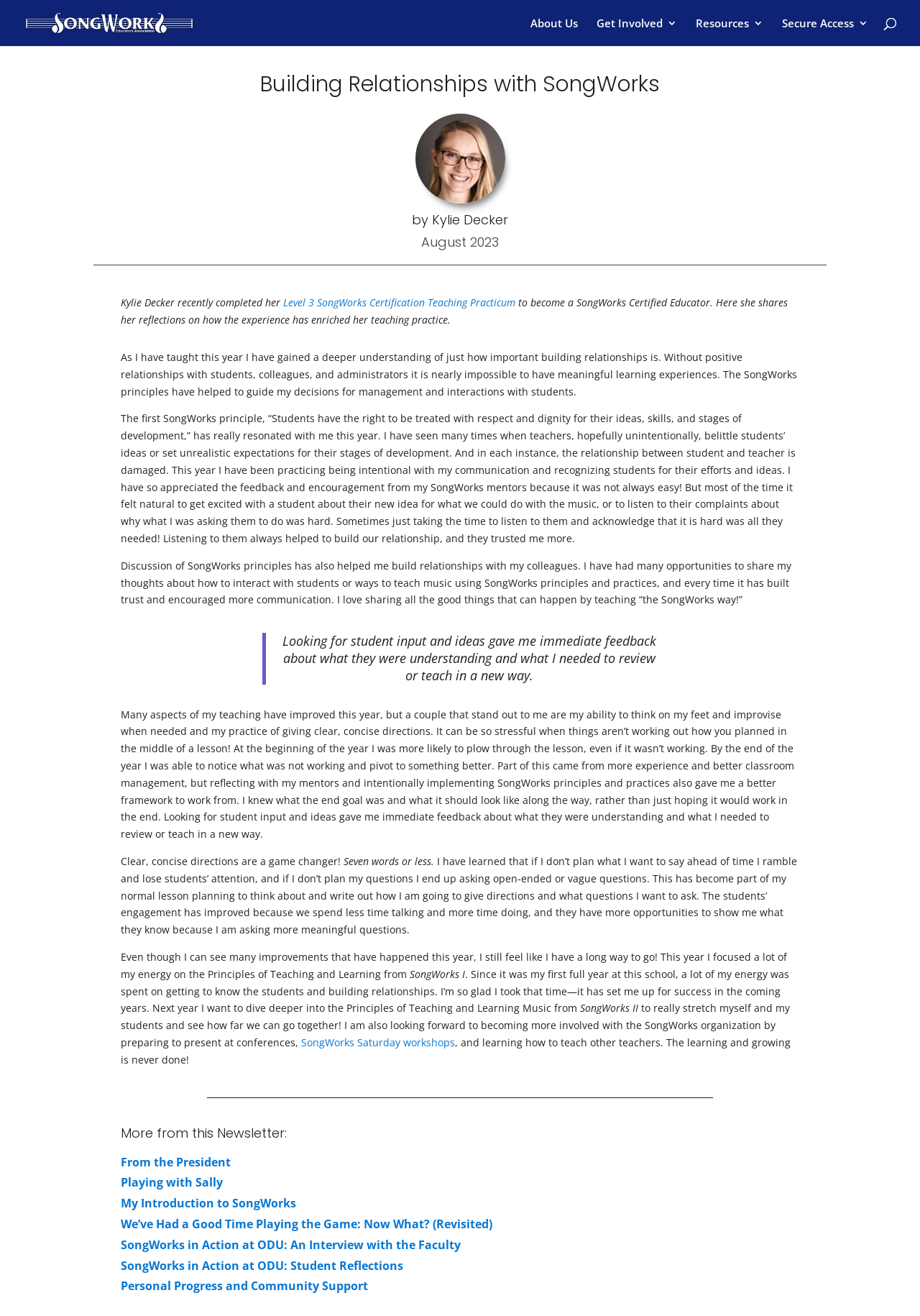Specify the bounding box coordinates of the element's region that should be clicked to achieve the following instruction: "Read the article by Kylie Decker". The bounding box coordinates consist of four float numbers between 0 and 1, in the format [left, top, right, bottom].

[0.102, 0.056, 0.898, 0.078]